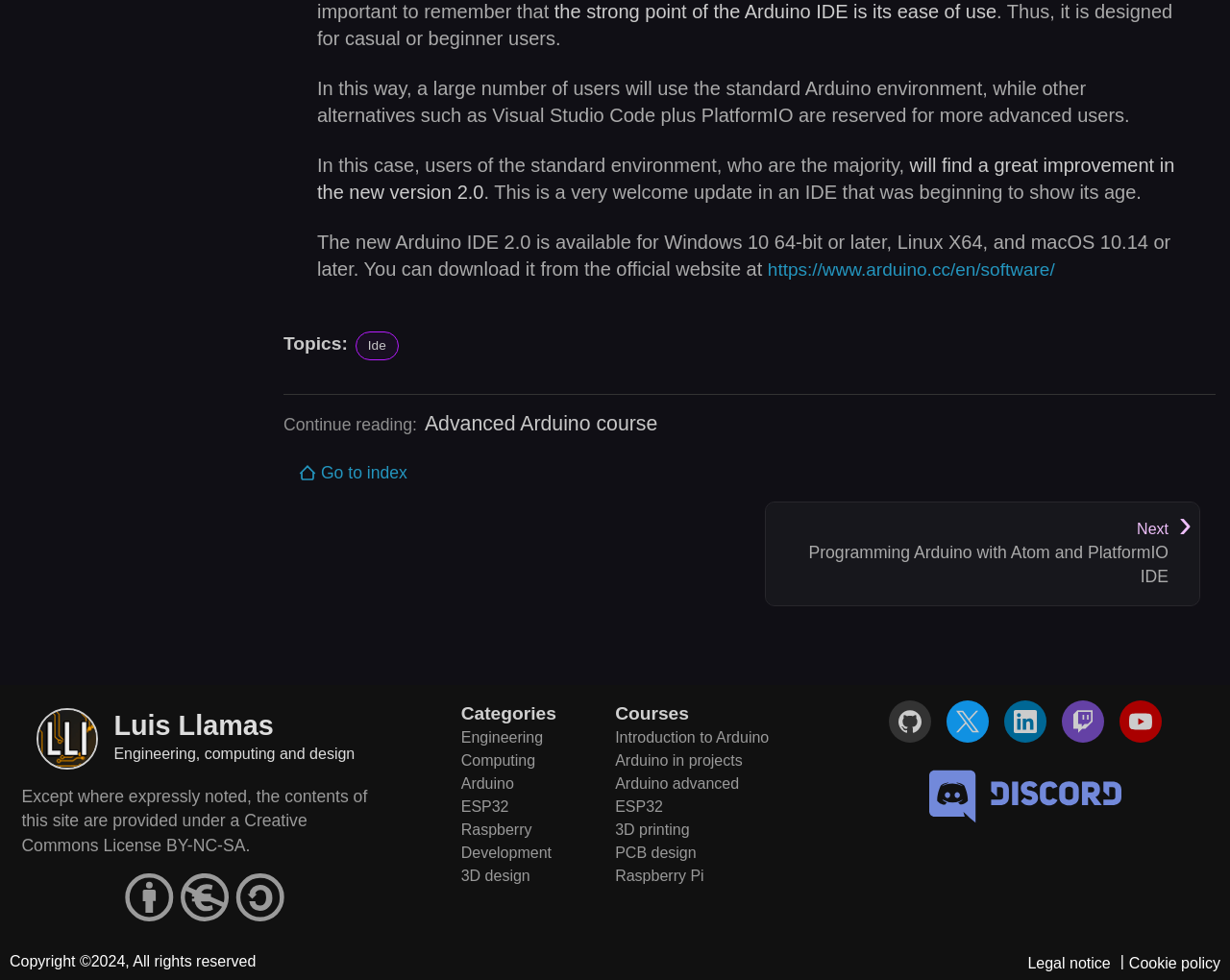Please locate the bounding box coordinates of the element that should be clicked to complete the given instruction: "View the 'How to pick a reputable clothes manufacturer' article".

None